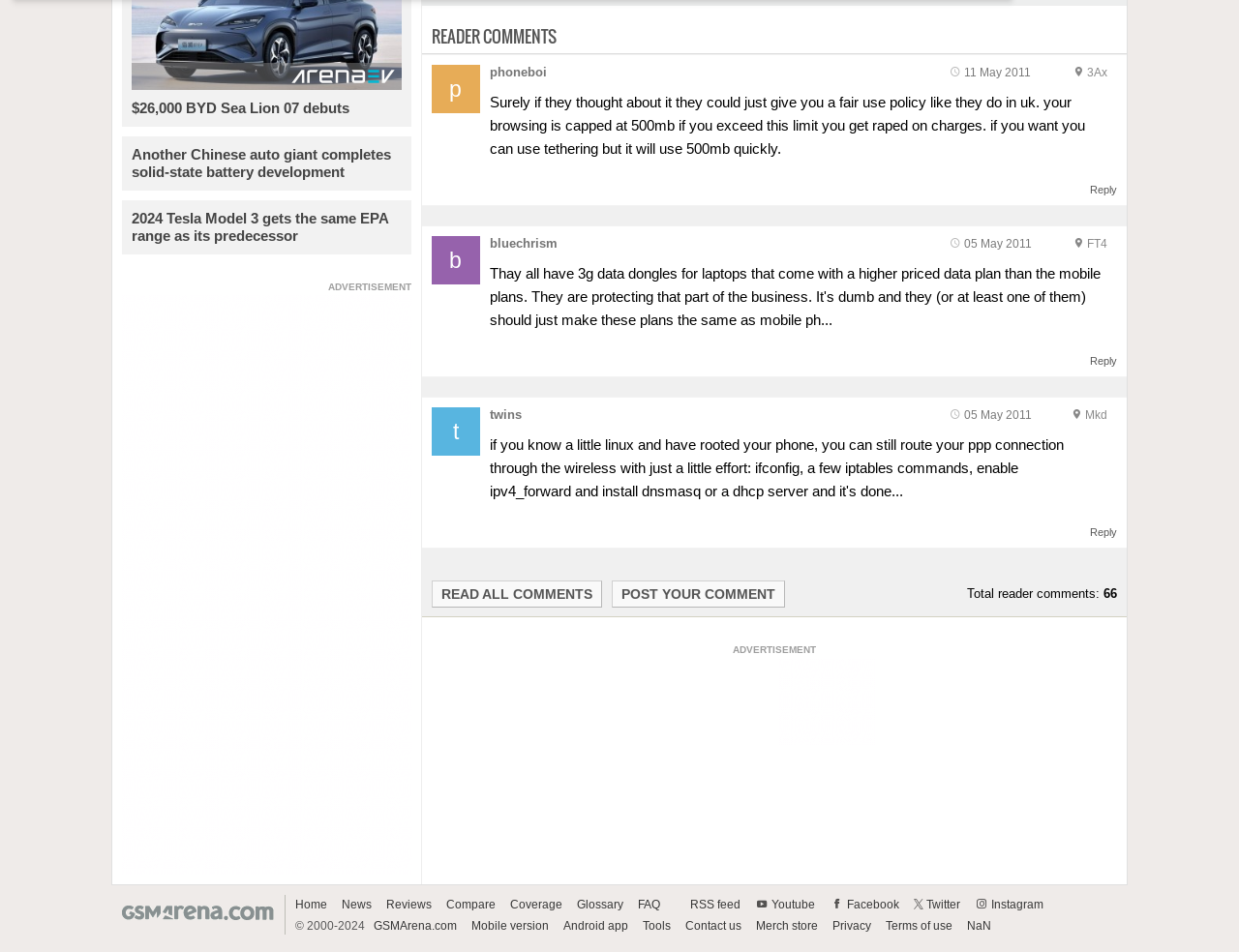Determine the bounding box coordinates of the element's region needed to click to follow the instruction: "Reply to this post". Provide these coordinates as four float numbers between 0 and 1, formatted as [left, top, right, bottom].

[0.879, 0.193, 0.901, 0.205]